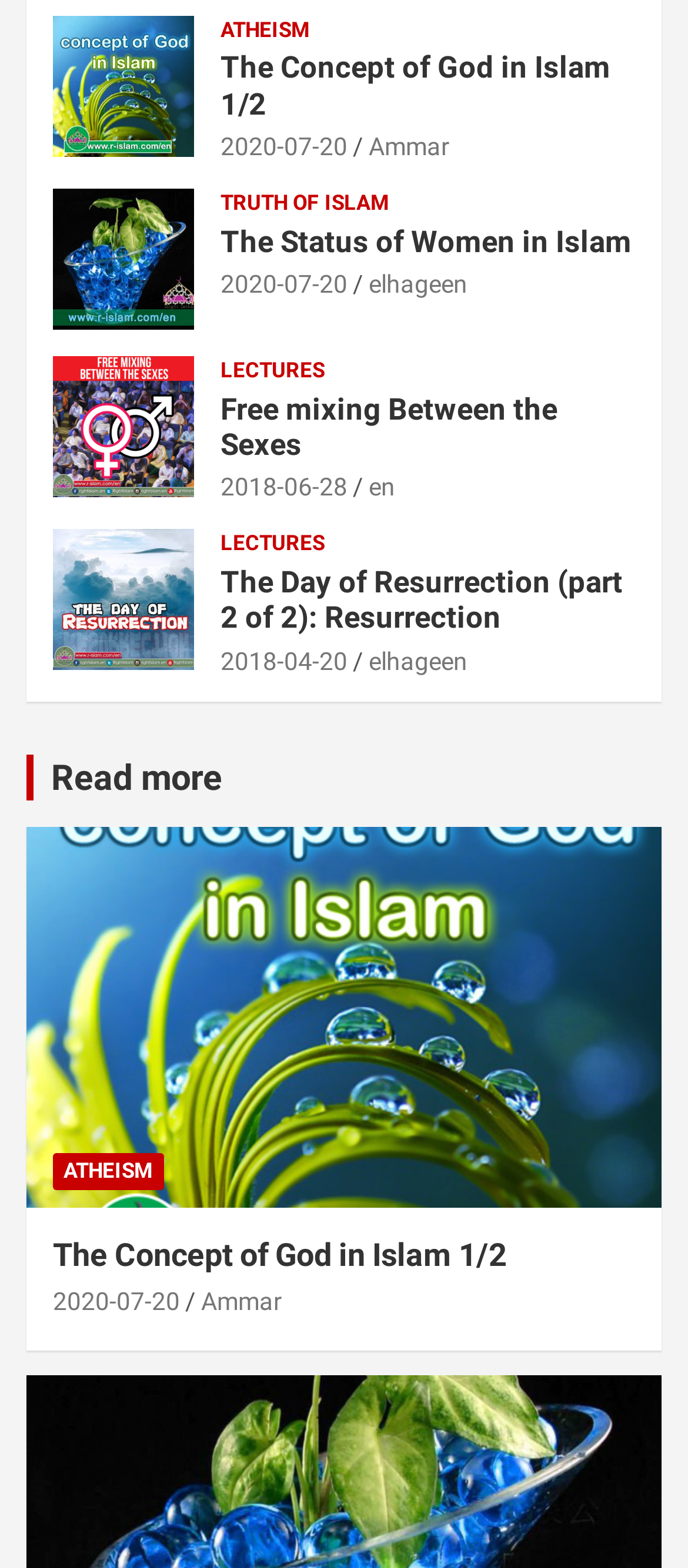Locate the bounding box coordinates of the clickable region to complete the following instruction: "Click on the link to learn about the concept of God in Islam."

[0.321, 0.032, 0.923, 0.078]